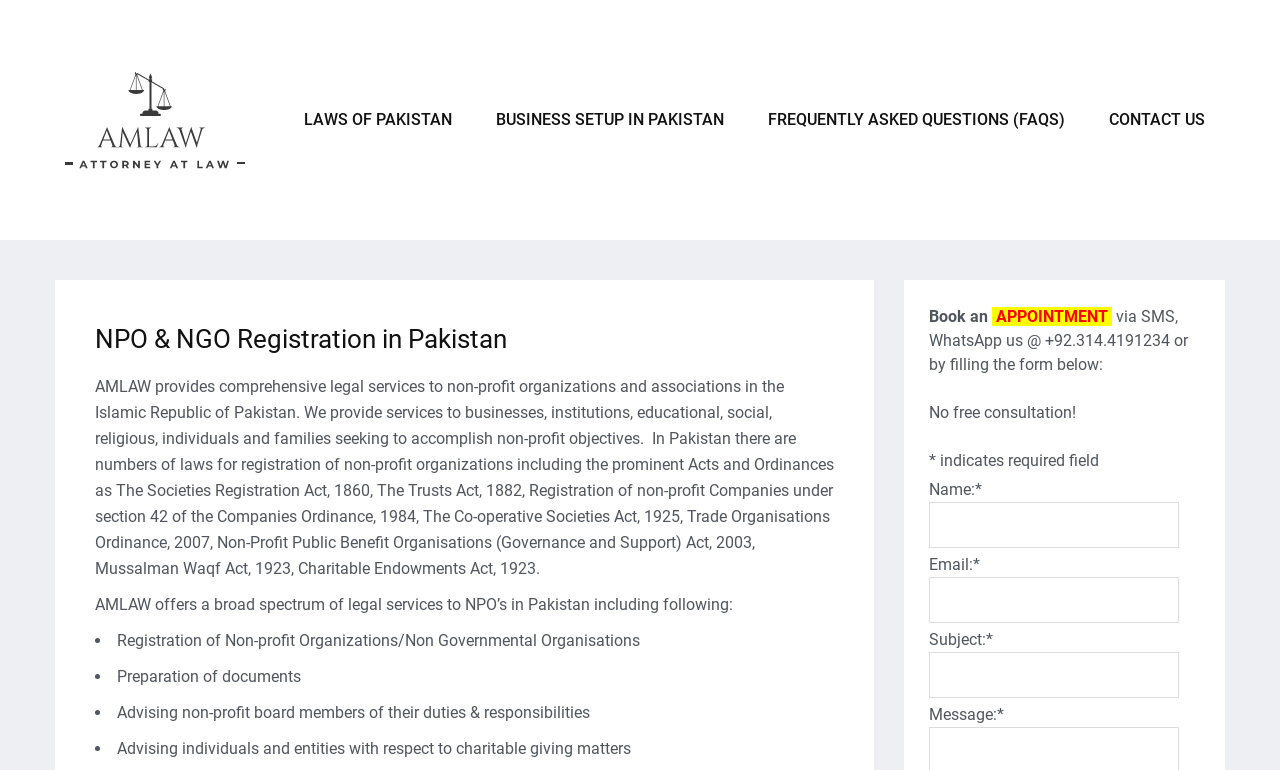Identify the bounding box of the HTML element described here: "Frequently Asked Questions (FAQs)". Provide the coordinates as four float numbers between 0 and 1: [left, top, right, bottom].

[0.584, 0.081, 0.848, 0.231]